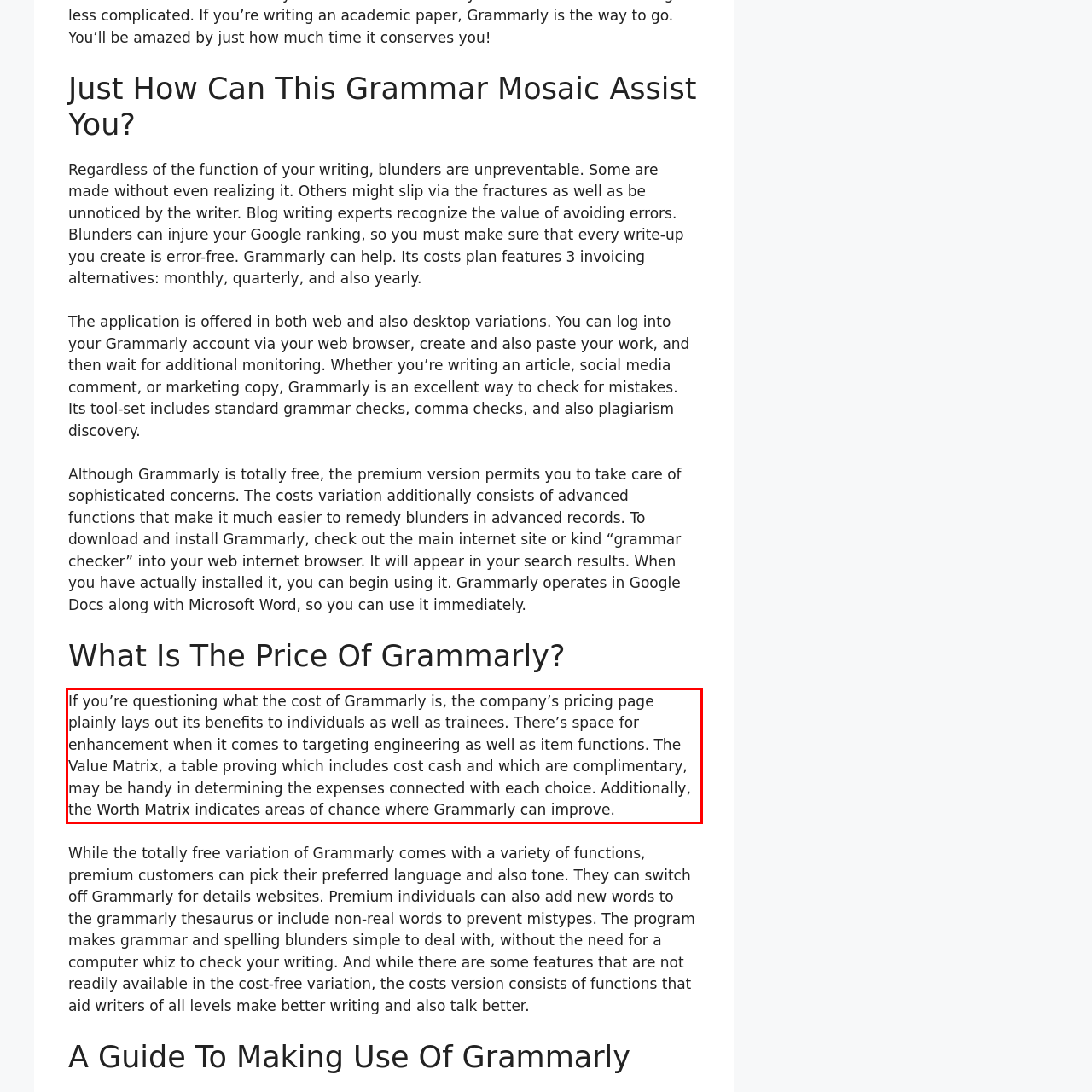Analyze the screenshot of the webpage that features a red bounding box and recognize the text content enclosed within this red bounding box.

If you’re questioning what the cost of Grammarly is, the company’s pricing page plainly lays out its benefits to individuals as well as trainees. There’s space for enhancement when it comes to targeting engineering as well as item functions. The Value Matrix, a table proving which includes cost cash and which are complimentary, may be handy in determining the expenses connected with each choice. Additionally, the Worth Matrix indicates areas of chance where Grammarly can improve.